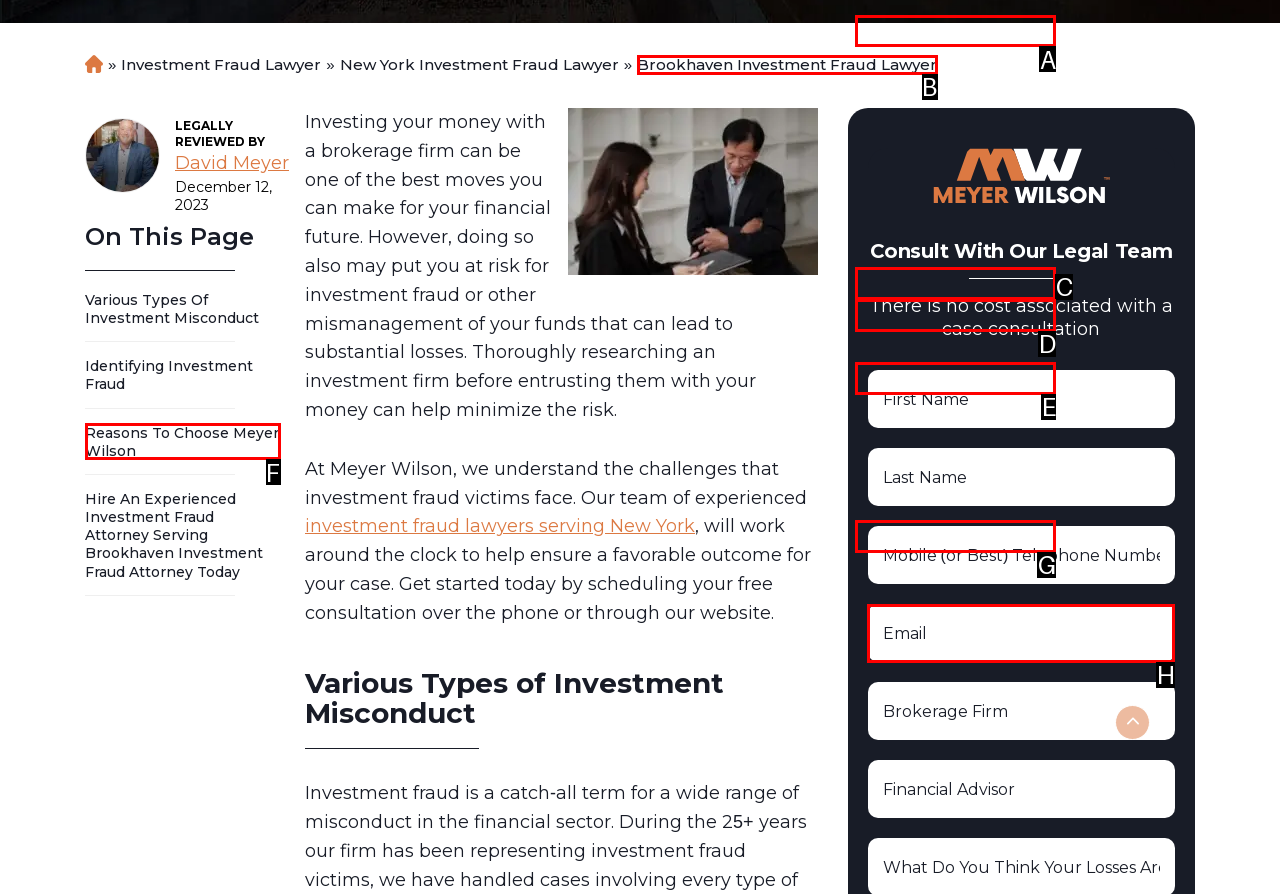Pick the option that best fits the description: Sacramento. Reply with the letter of the matching option directly.

D